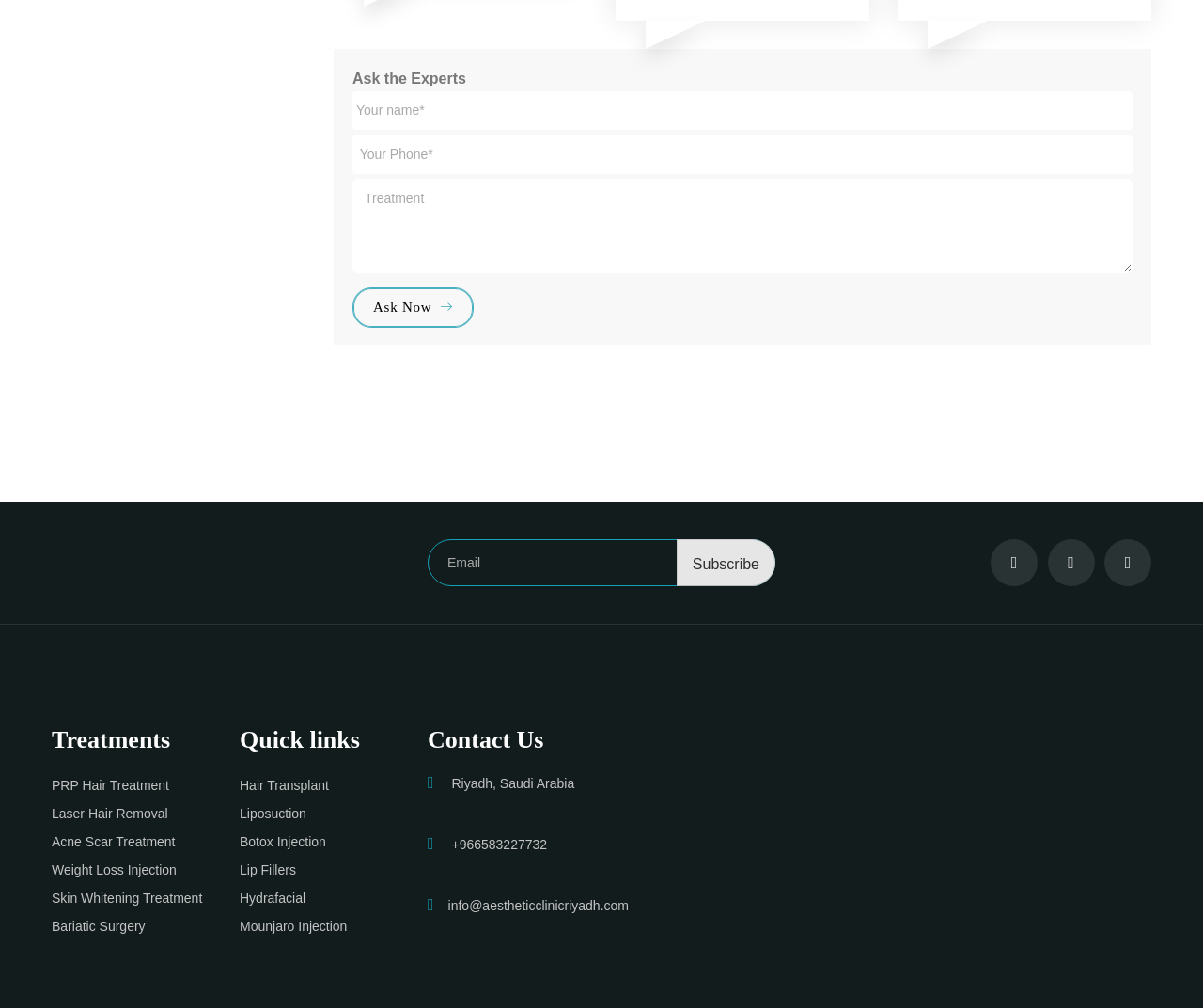Locate the bounding box coordinates of the item that should be clicked to fulfill the instruction: "Subscribe to the newsletter".

[0.562, 0.535, 0.645, 0.582]